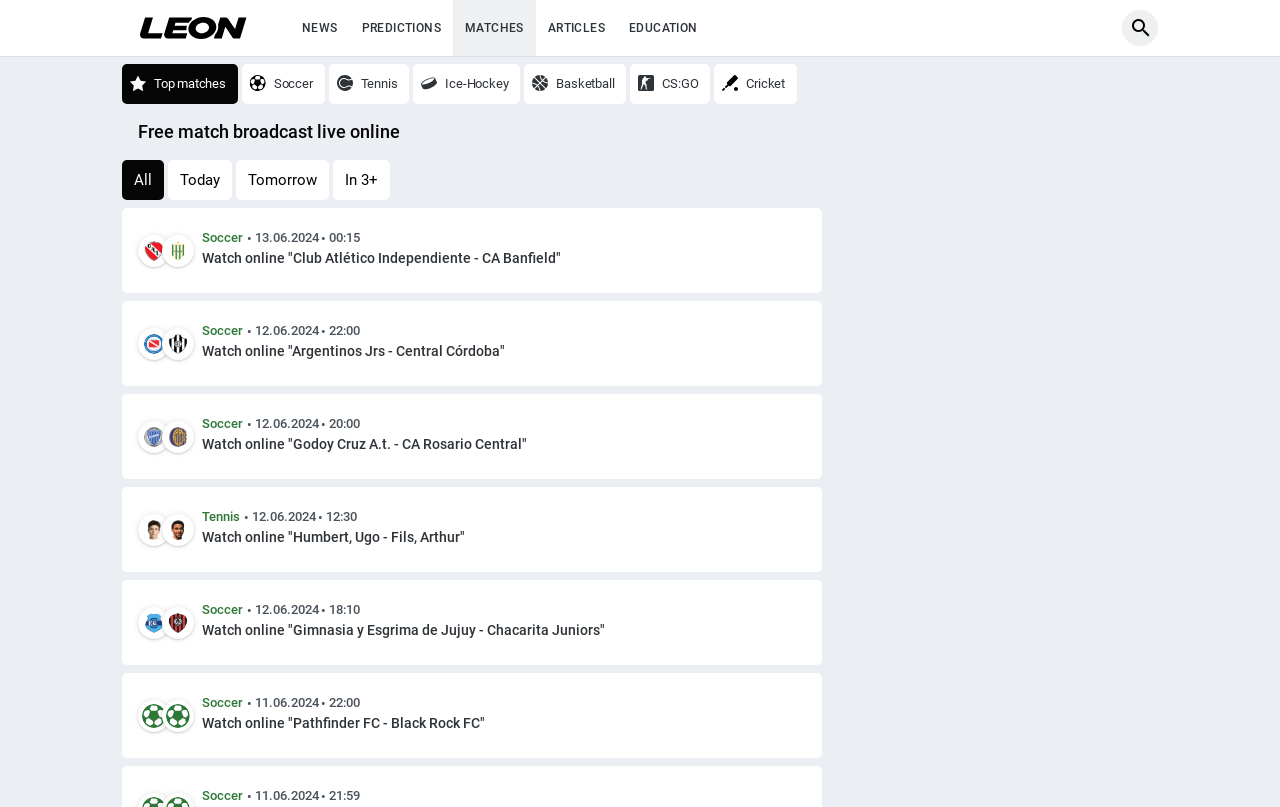Respond to the question below with a single word or phrase:
What type of sports are featured on this webpage?

Soccer, Tennis, etc.